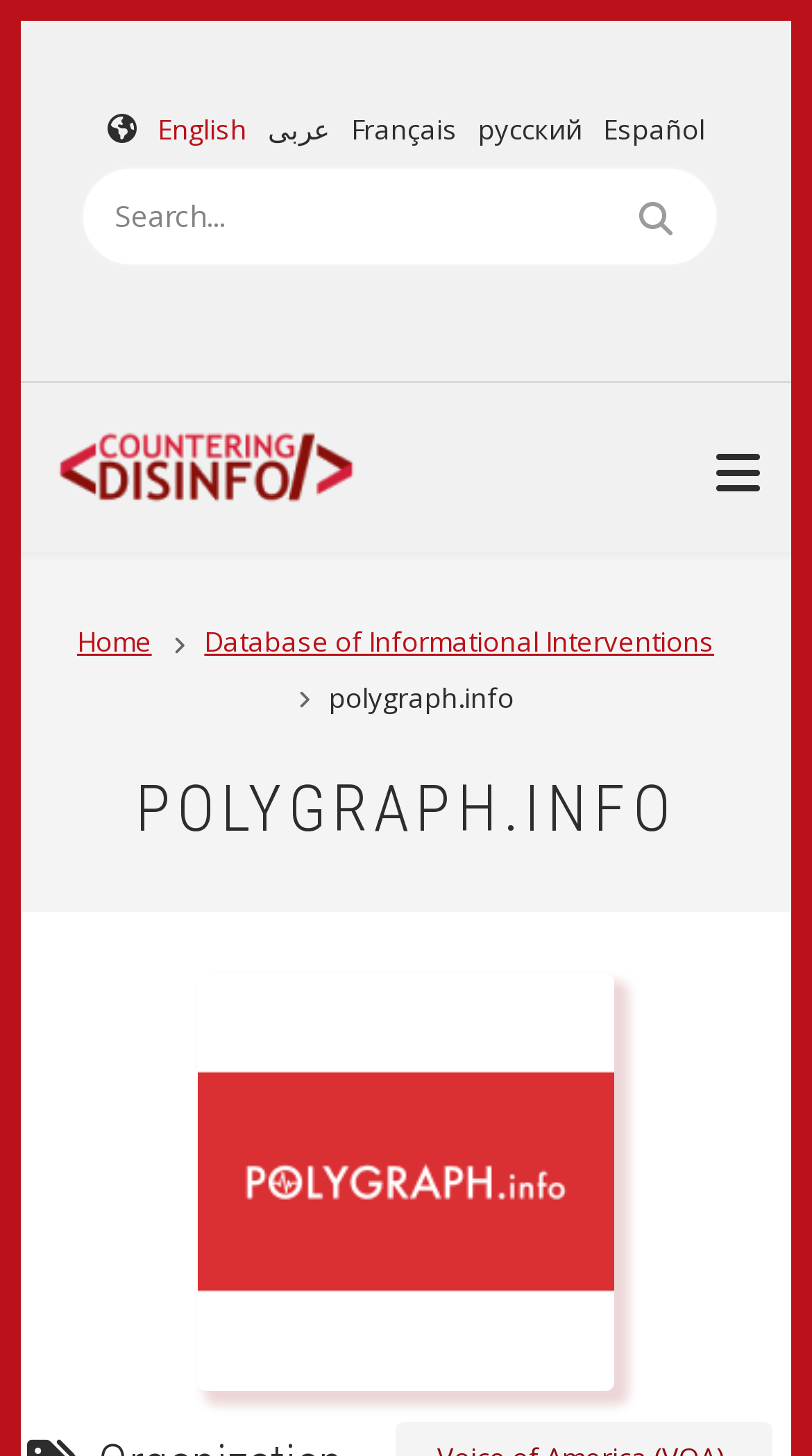Respond to the question below with a single word or phrase: What is the purpose of the search bar?

To search the website